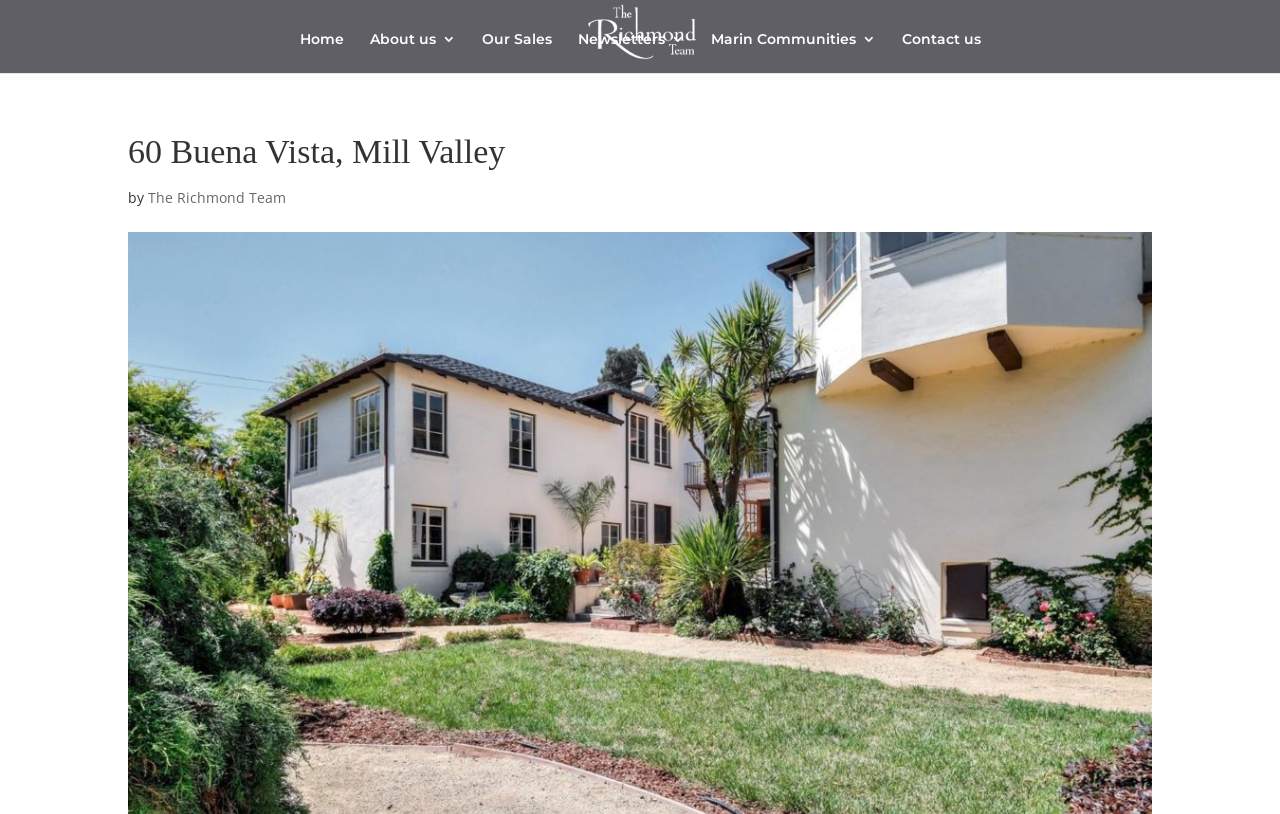Indicate the bounding box coordinates of the element that must be clicked to execute the instruction: "read newsletters". The coordinates should be given as four float numbers between 0 and 1, i.e., [left, top, right, bottom].

[0.451, 0.039, 0.535, 0.089]